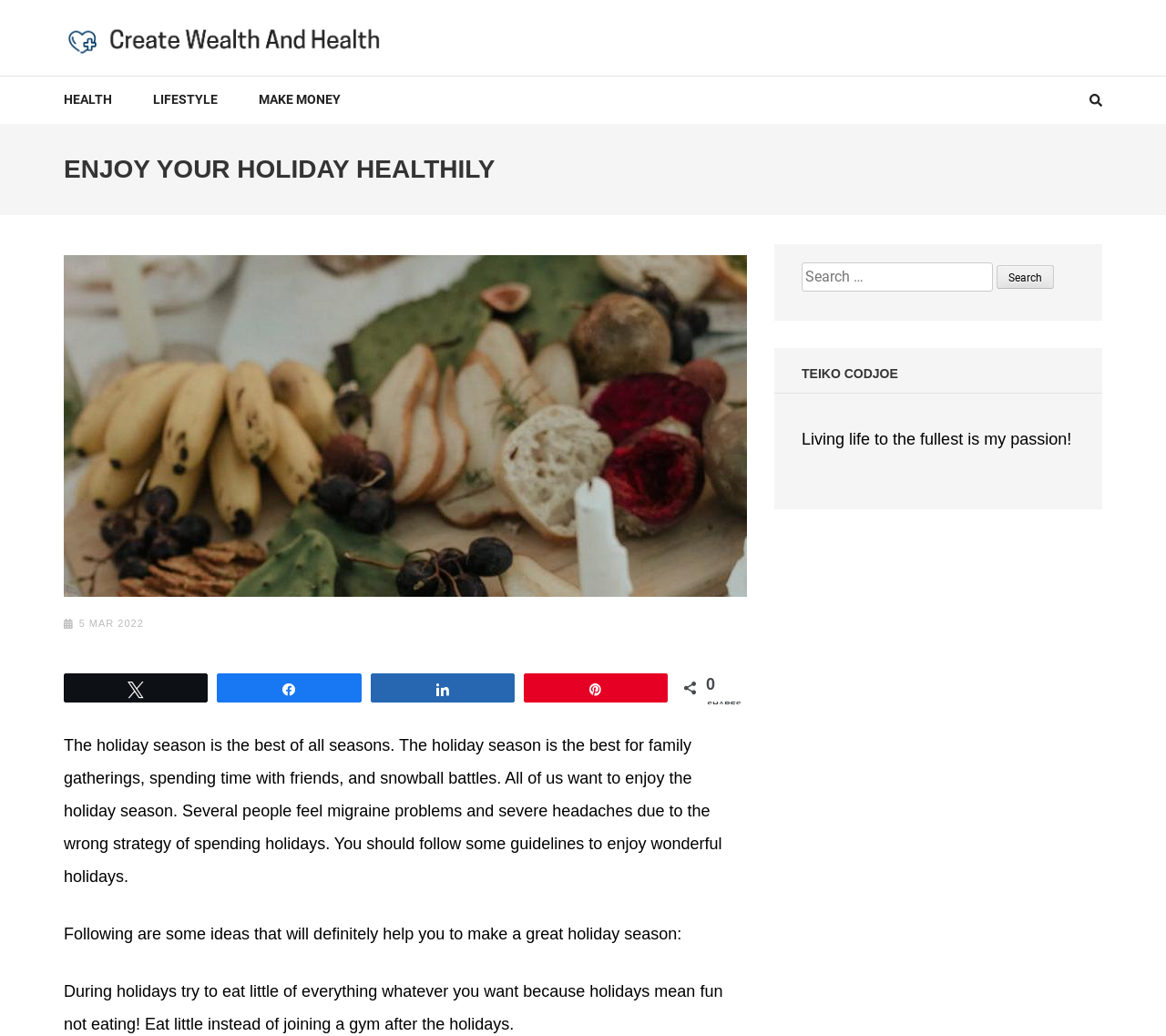Identify the bounding box coordinates of the section that should be clicked to achieve the task described: "Click on 'Create Wealth And Health'".

[0.055, 0.025, 0.328, 0.041]